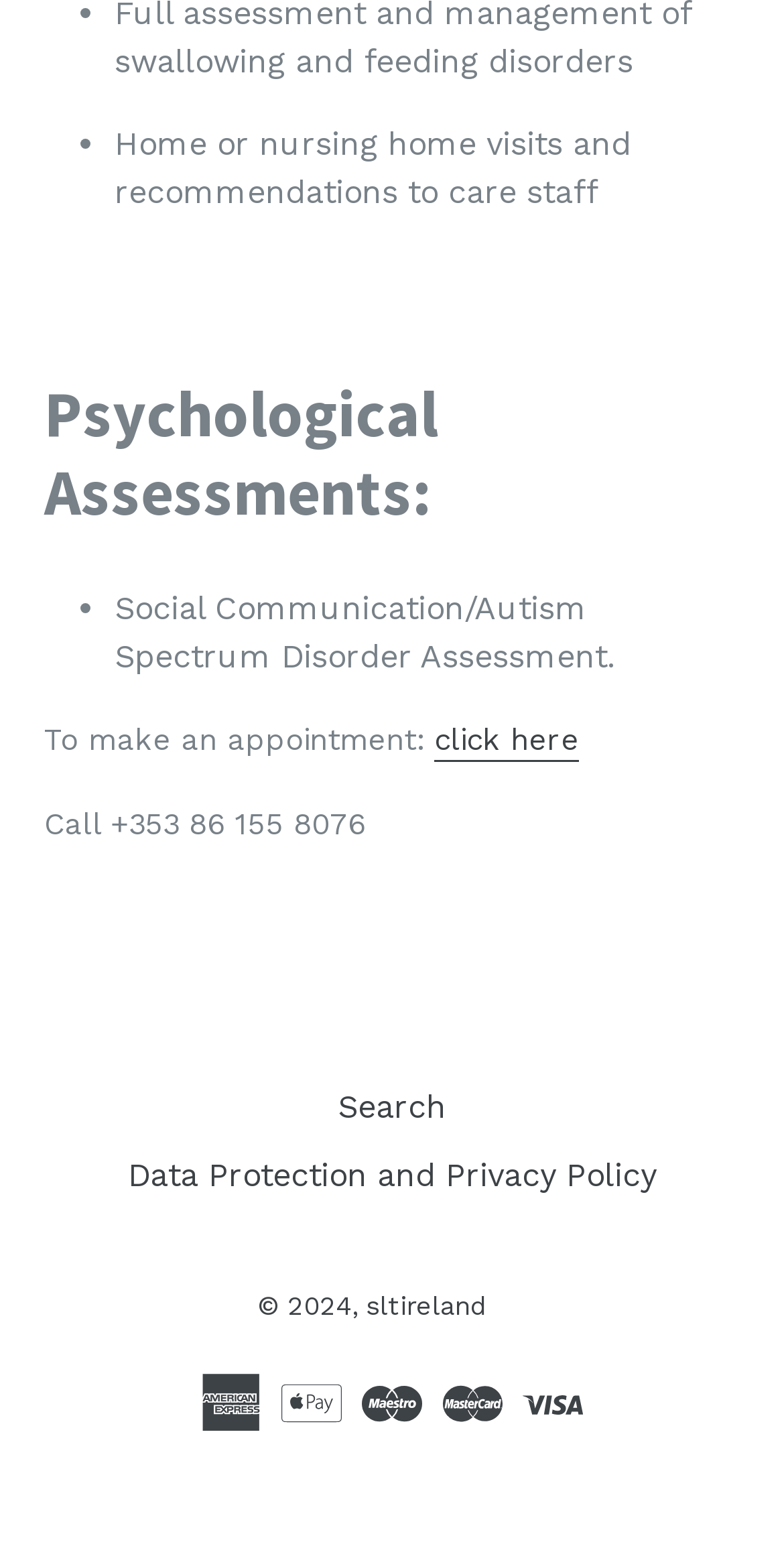What type of assessments are offered?
Look at the image and respond with a one-word or short phrase answer.

Psychological Assessments